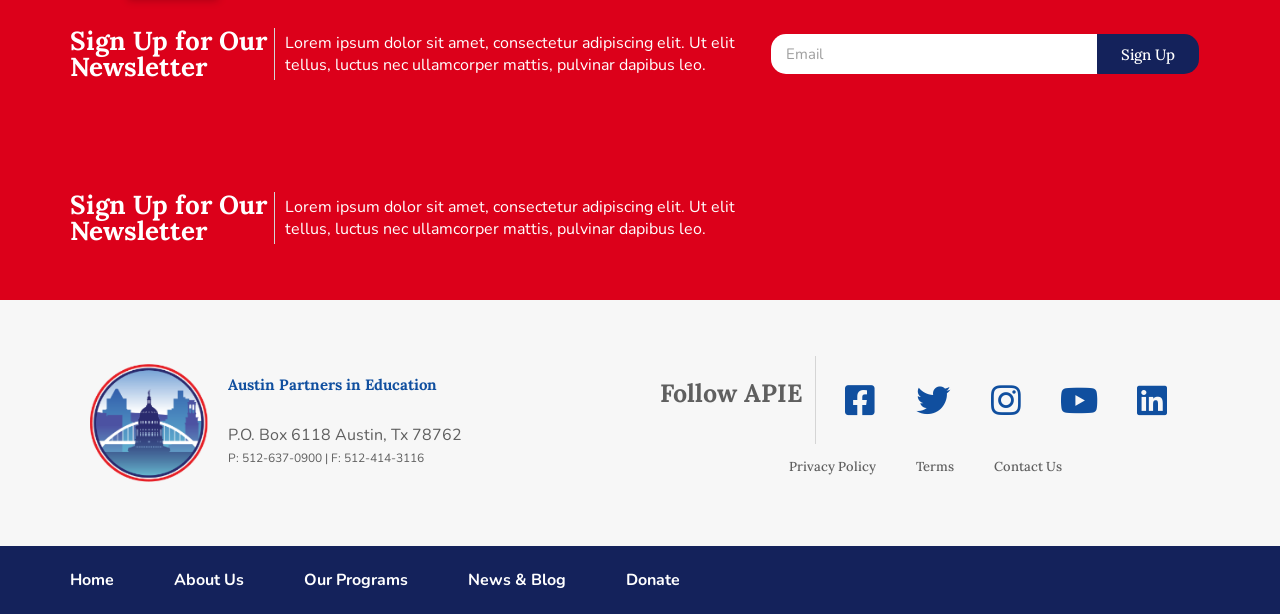Locate the bounding box coordinates of the area where you should click to accomplish the instruction: "Enter email address".

[0.602, 0.055, 0.857, 0.121]